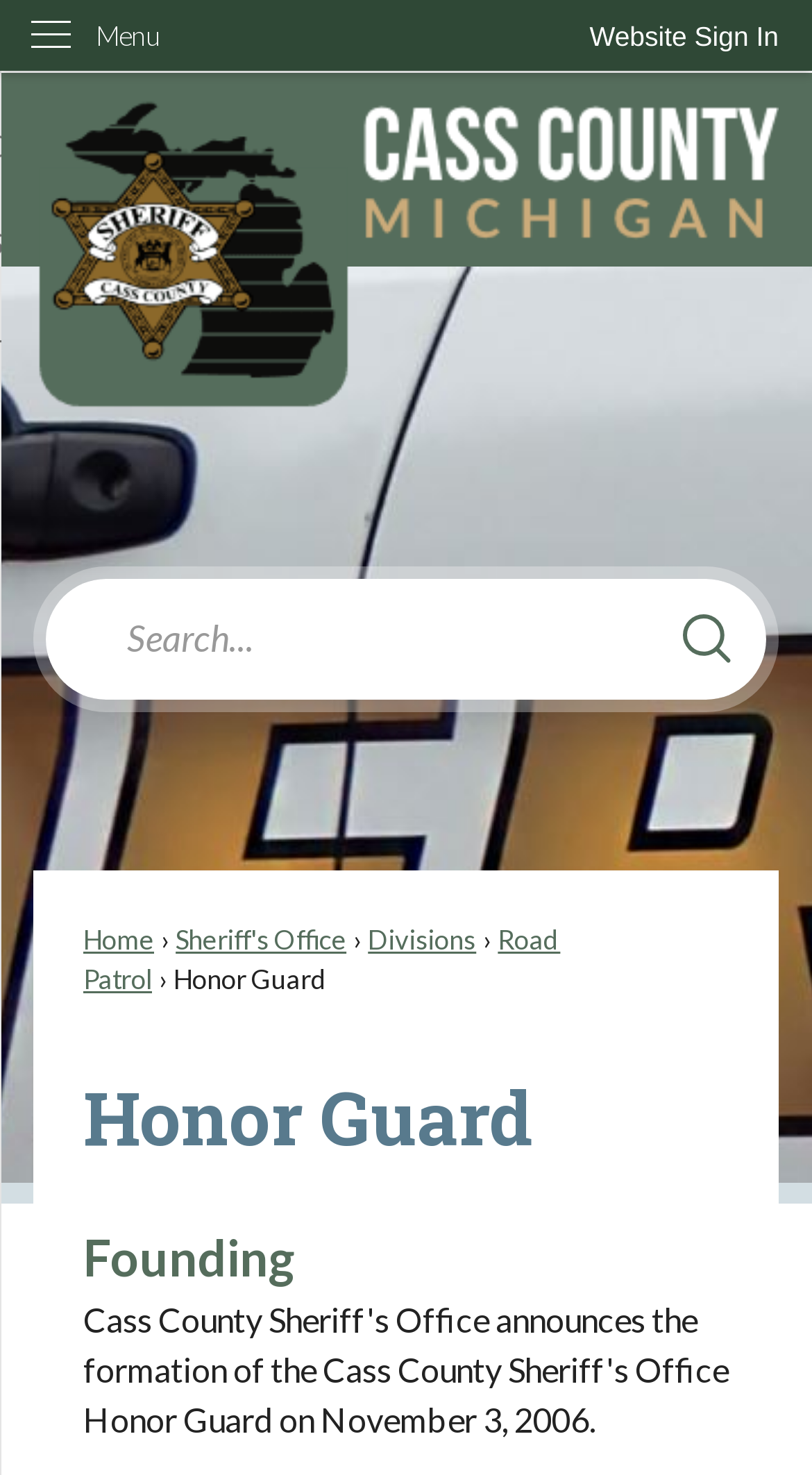How many sections are there in the main content area?
Please use the visual content to give a single word or phrase answer.

2